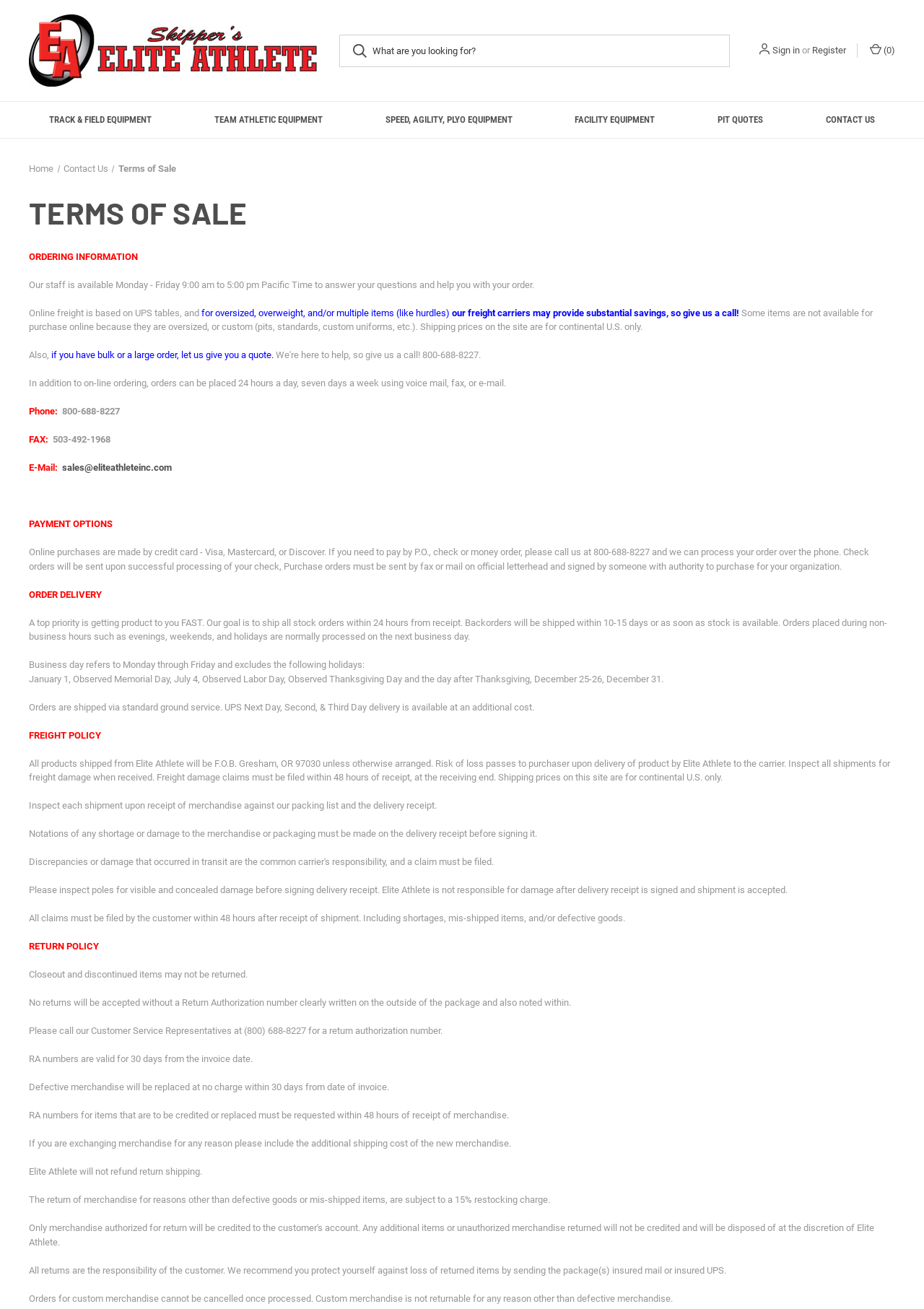Please give the bounding box coordinates of the area that should be clicked to fulfill the following instruction: "Search for something". The coordinates should be in the format of four float numbers from 0 to 1, i.e., [left, top, right, bottom].

[0.367, 0.026, 0.79, 0.051]